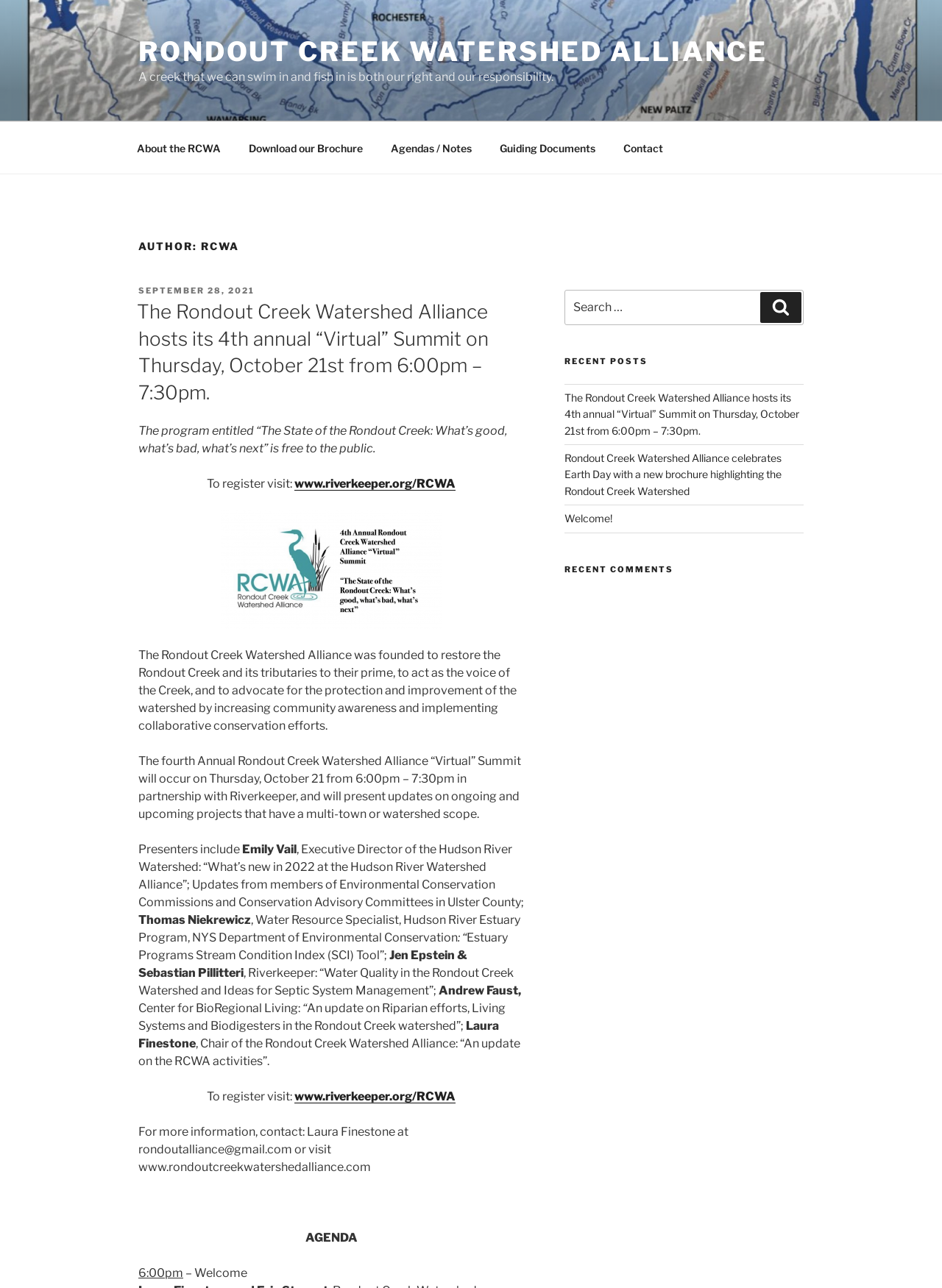Reply to the question with a single word or phrase:
How can one register for the Virtual Summit?

Visit www.riverkeeper.org/RCWA